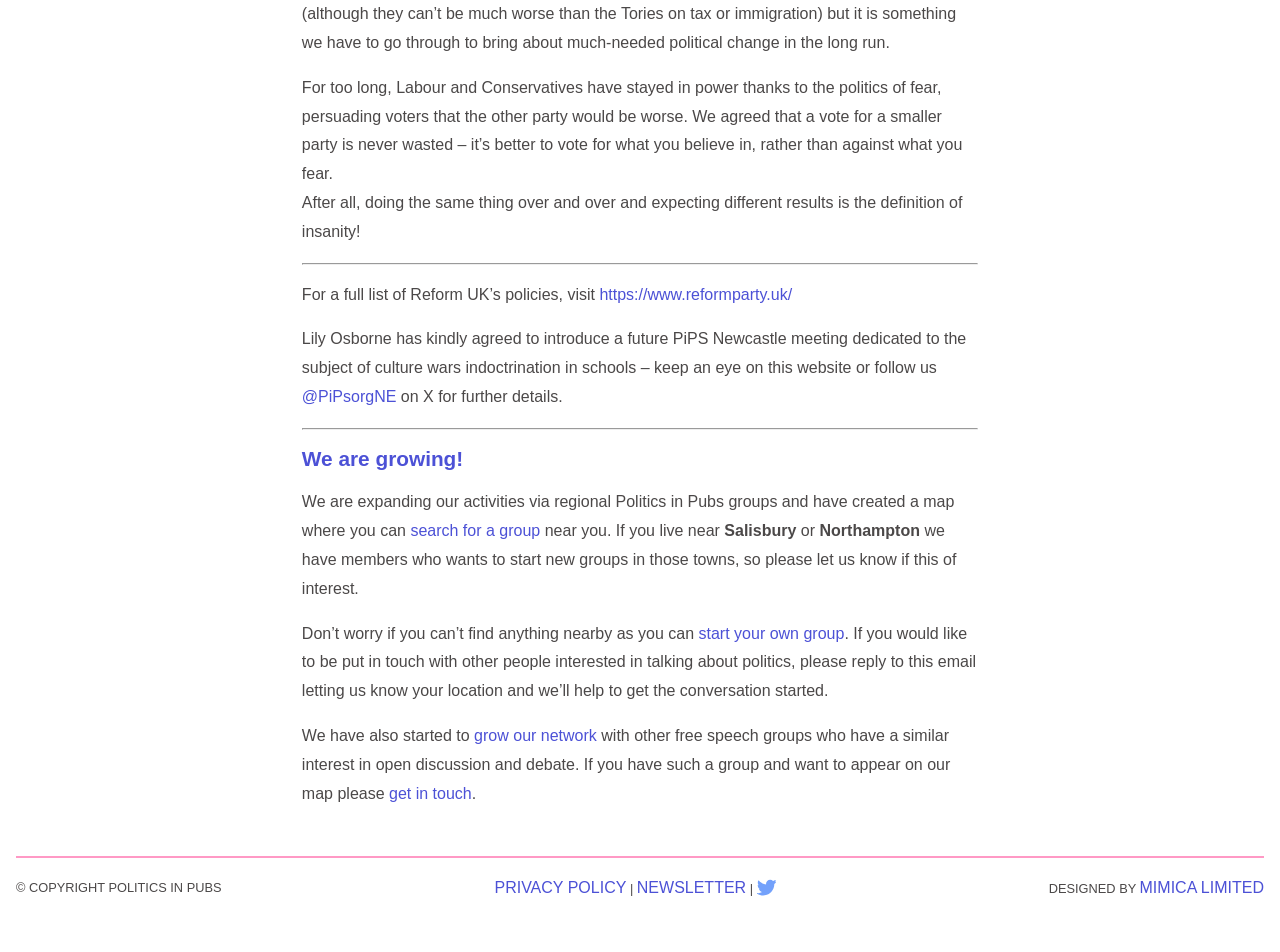Can you identify the bounding box coordinates of the clickable region needed to carry out this instruction: 'follow PiPsorgNE on X'? The coordinates should be four float numbers within the range of 0 to 1, stated as [left, top, right, bottom].

[0.236, 0.408, 0.31, 0.425]